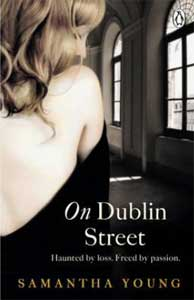Give a short answer to this question using one word or a phrase:
What is the tagline of the novel?

Haunted by loss, Freed by passion